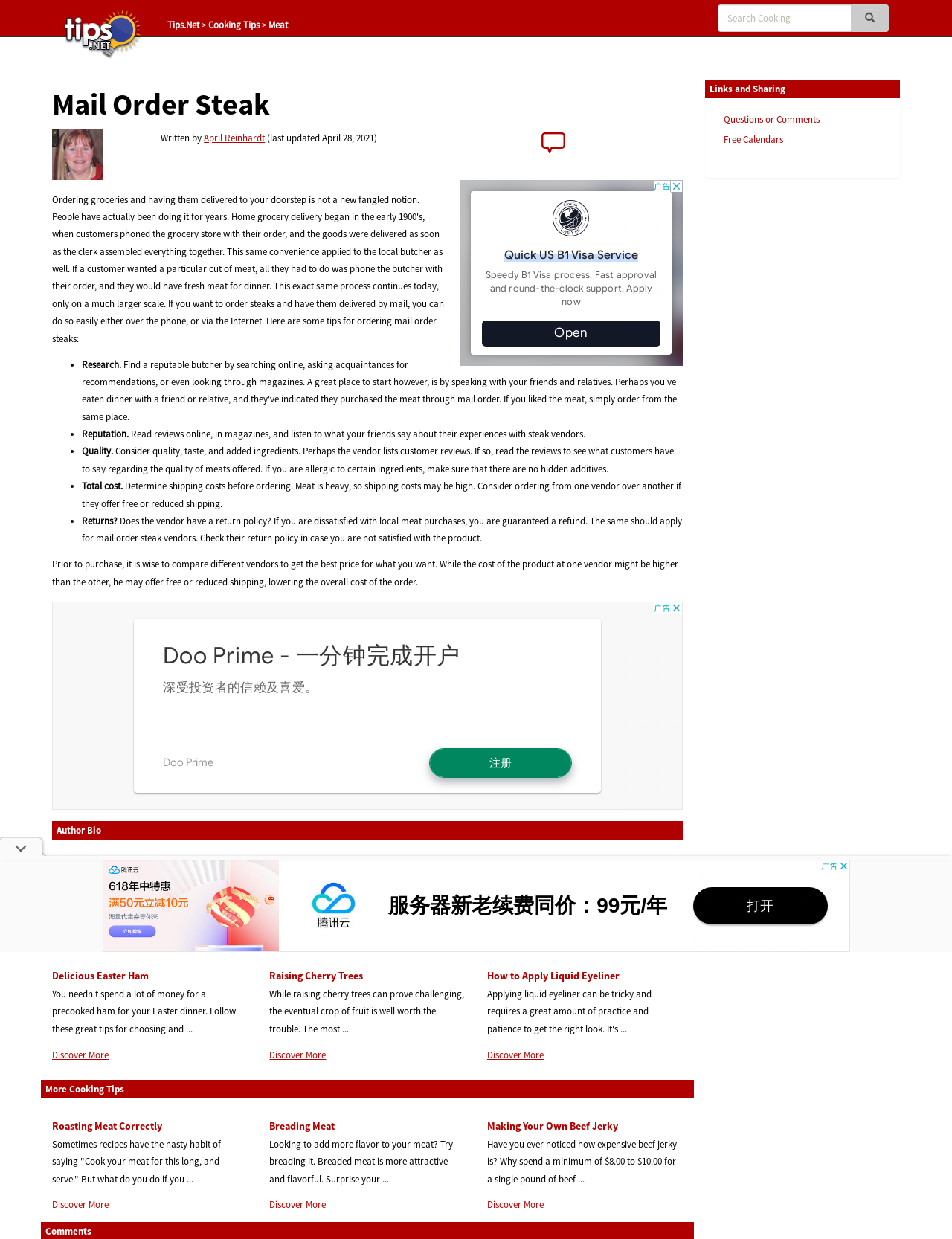What is the topic of the article written by April Reinhardt?
Refer to the screenshot and respond with a concise word or phrase.

Mail Order Steak